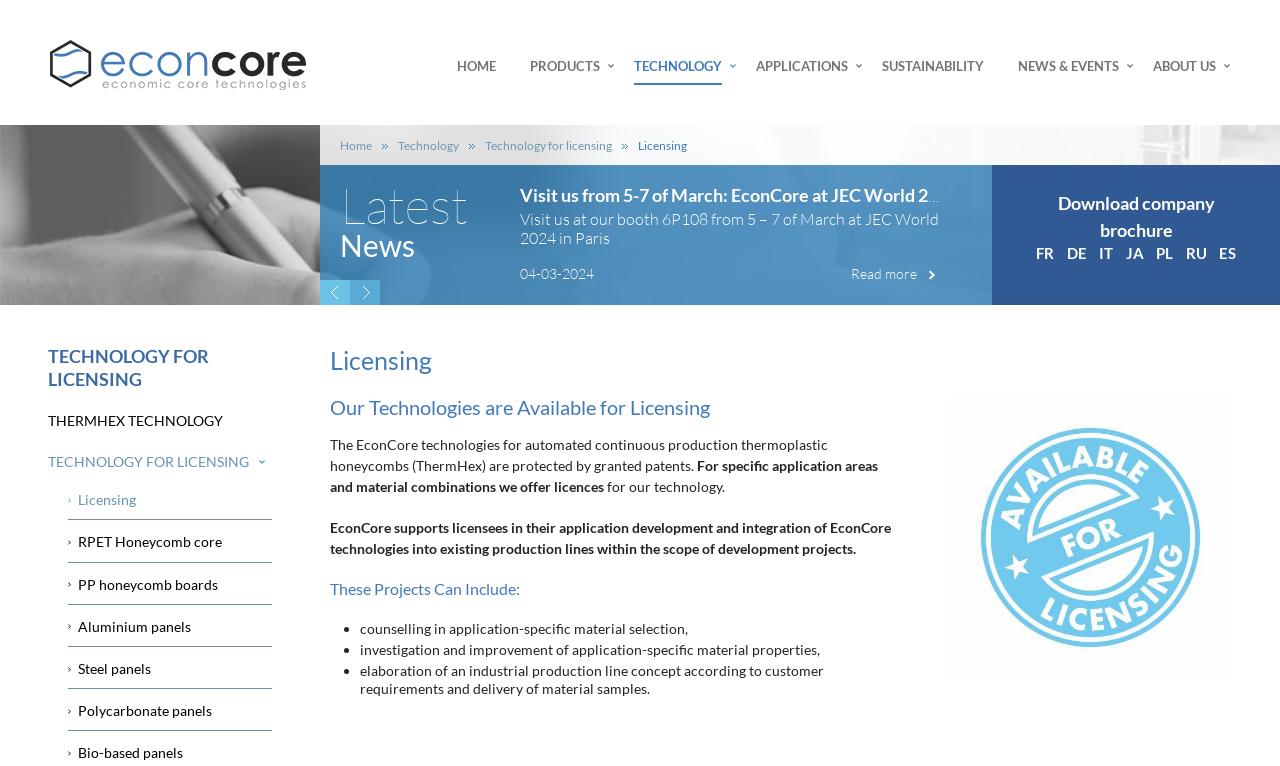Use a single word or phrase to respond to the question:
What is the purpose of licensing EconCore technology?

For specific application areas and material combinations